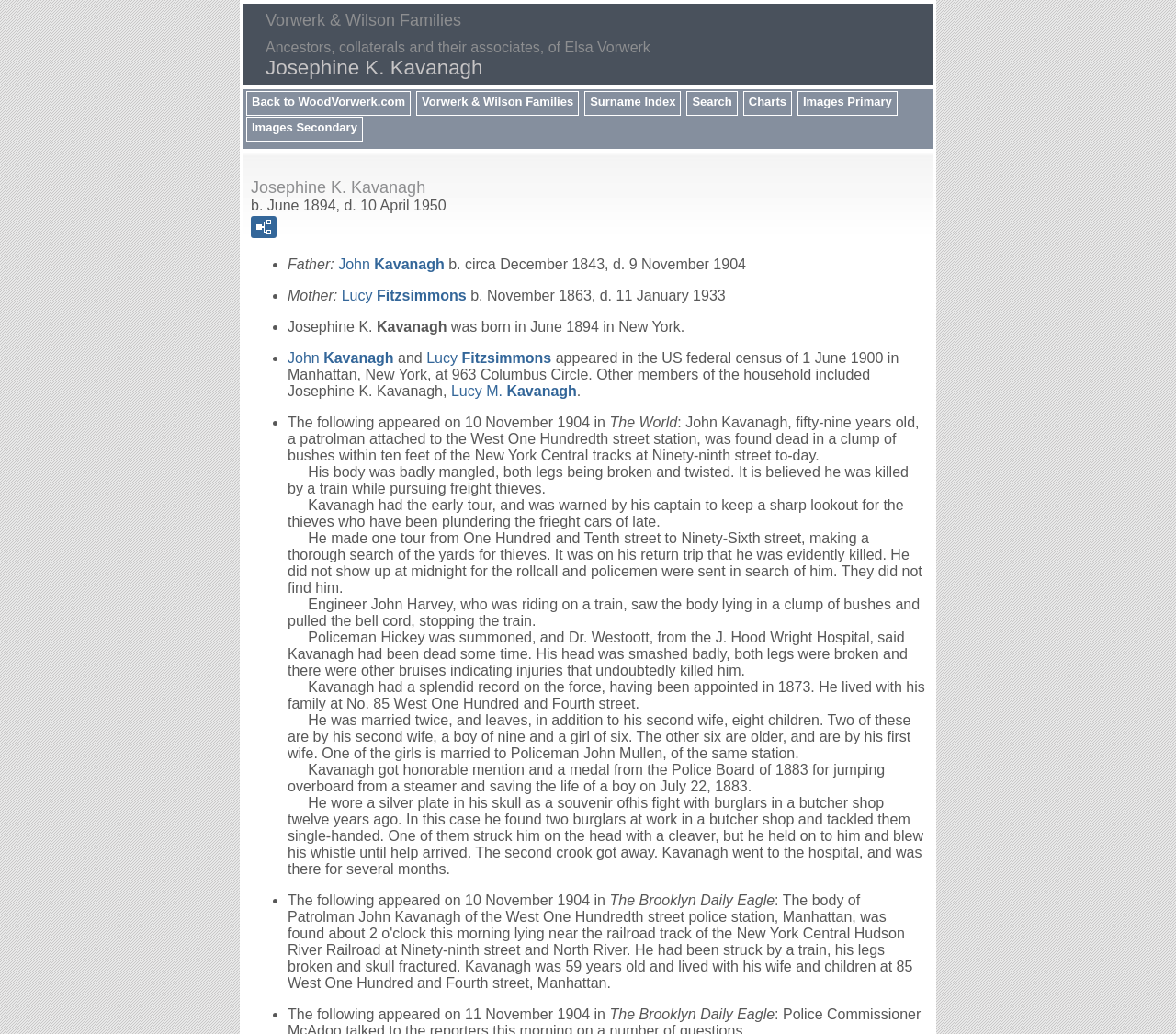Explain the webpage's design and content in an elaborate manner.

The webpage is about the Vorwerk and Wilson families, specifically focusing on Josephine K. Kavanagh. At the top, there is a heading "Vorwerk & Wilson Families" followed by a subheading "Ancestors, collaterals and their associates, of Elsa Vorwerk". Below this, there is another heading "Josephine K. Kavanagh" with a link to "Back to WoodVorwerk.com" and other navigation links.

The main content of the page is about Josephine K. Kavanagh, with a heading "Josephine K. Kavanagh" and a brief description "b. June 1894, d. 10 April 1950". Below this, there is a list of information about her family, including her father John Kavanagh and mother Lucy Fitzsimmons, with their birth and death dates.

The page also includes several paragraphs of text, which appear to be newspaper articles or excerpts, describing the death of John Kavanagh, Josephine's father, who was a patrolman. The articles provide details about his death, including the circumstances and the investigation.

Throughout the page, there are several links to other pages, including a surname index, search function, charts, and images. The overall layout is organized, with clear headings and concise text, making it easy to navigate and read.